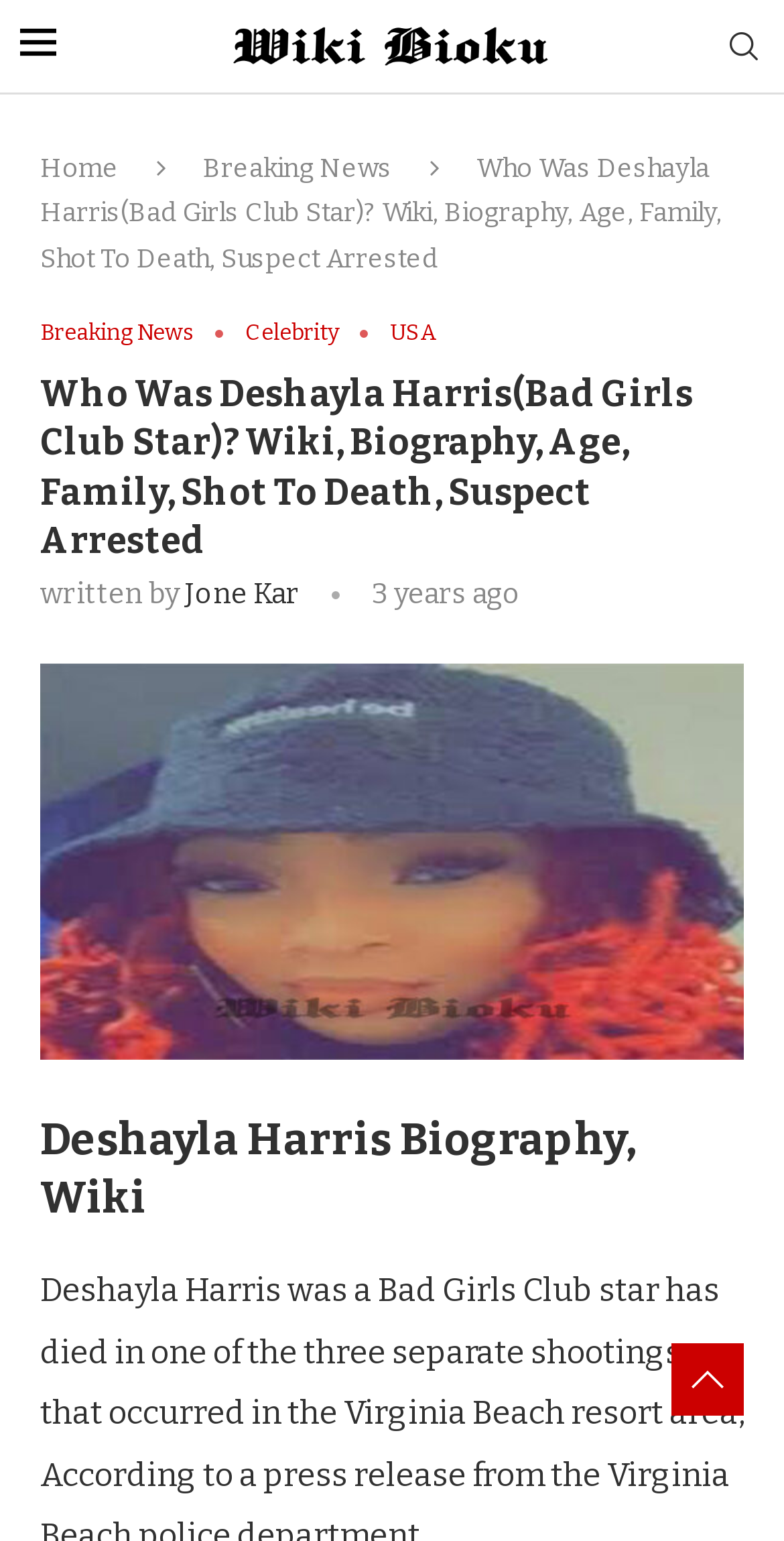What is the name of the author of this article?
Please respond to the question thoroughly and include all relevant details.

I found the author's name by looking at the text 'written by' which is followed by a link with the text 'Jone Kar', indicating that Jone Kar is the author of this article.